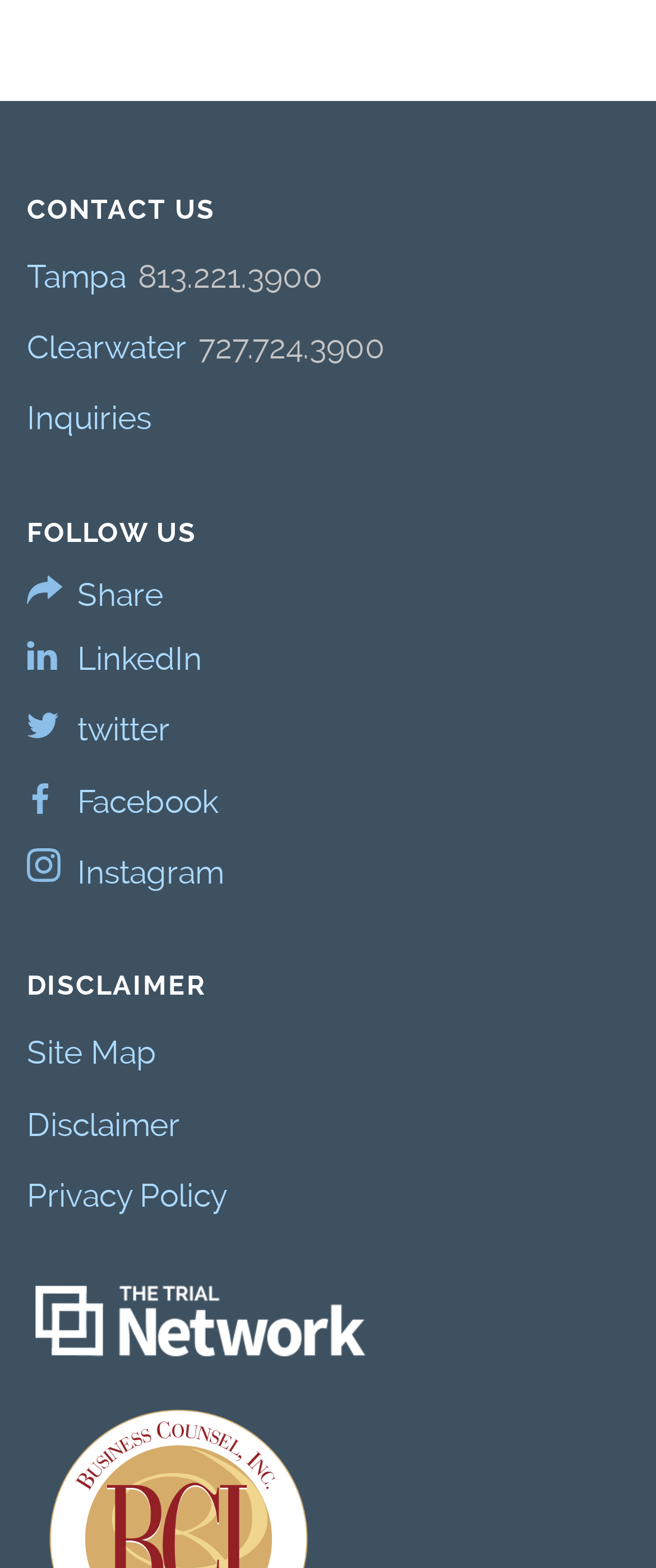Determine the bounding box coordinates of the section to be clicked to follow the instruction: "Click on the 'Inquiries' link". The coordinates should be given as four float numbers between 0 and 1, formatted as [left, top, right, bottom].

[0.041, 0.255, 0.231, 0.279]